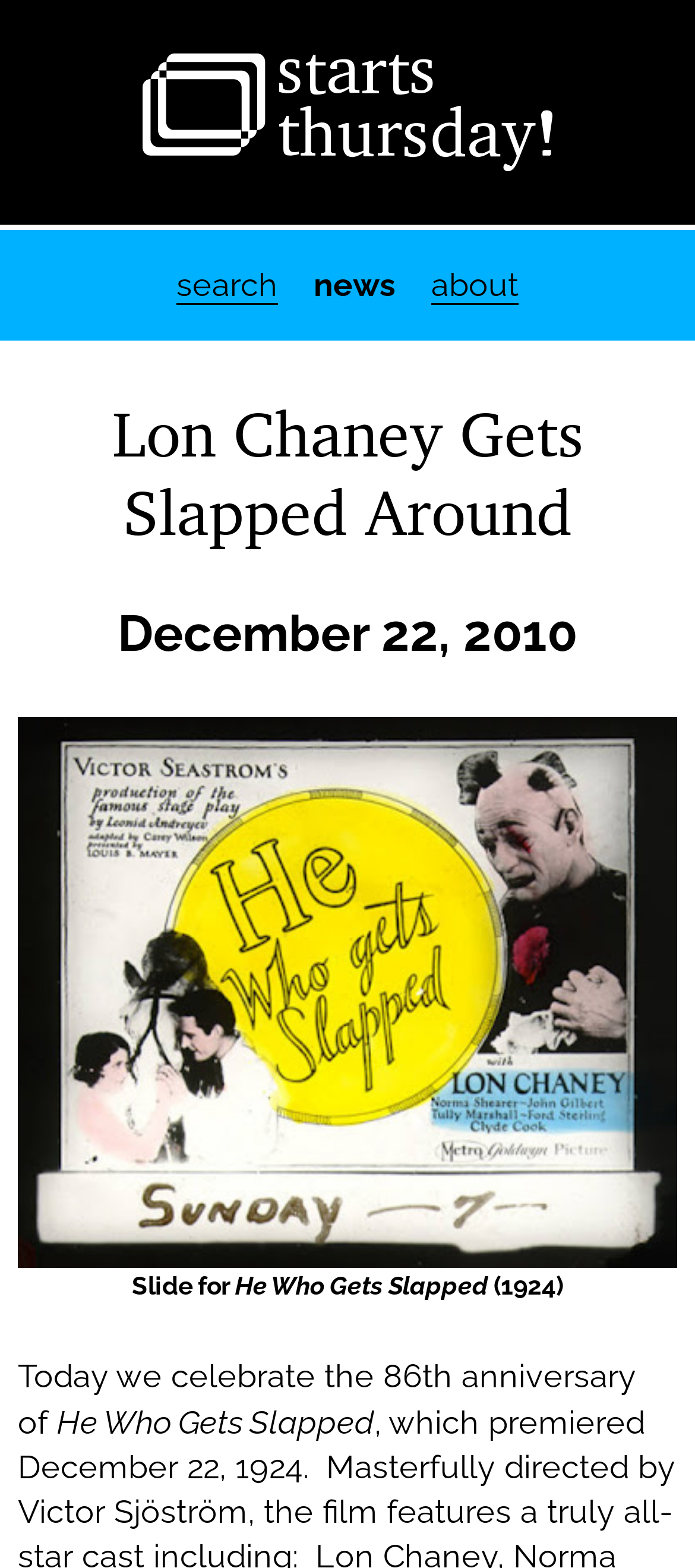What is the name of the movie being celebrated?
Refer to the image and provide a one-word or short phrase answer.

He Who Gets Slapped